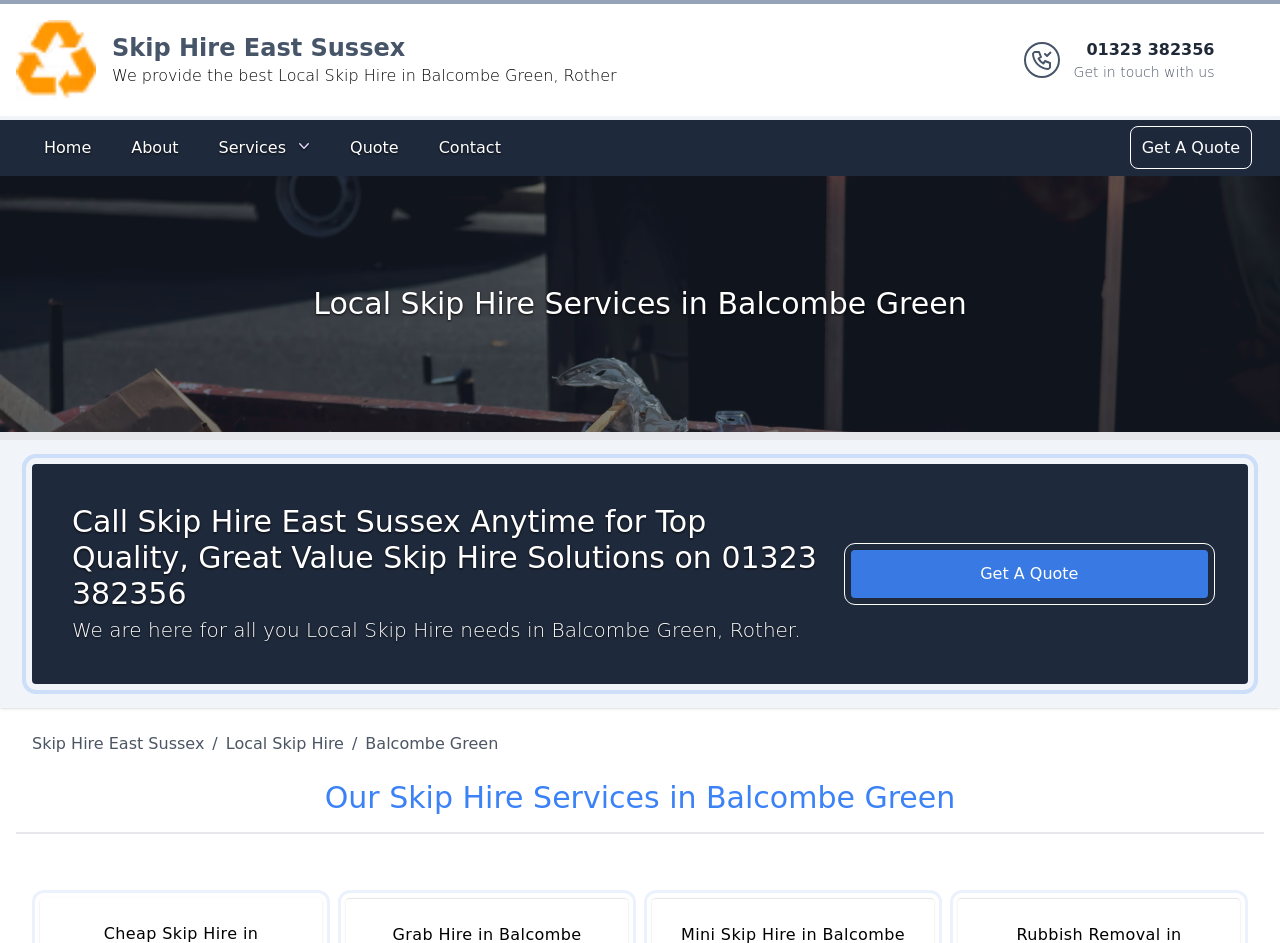Provide a single word or phrase answer to the question: 
What is the main service provided?

Local Skip Hire